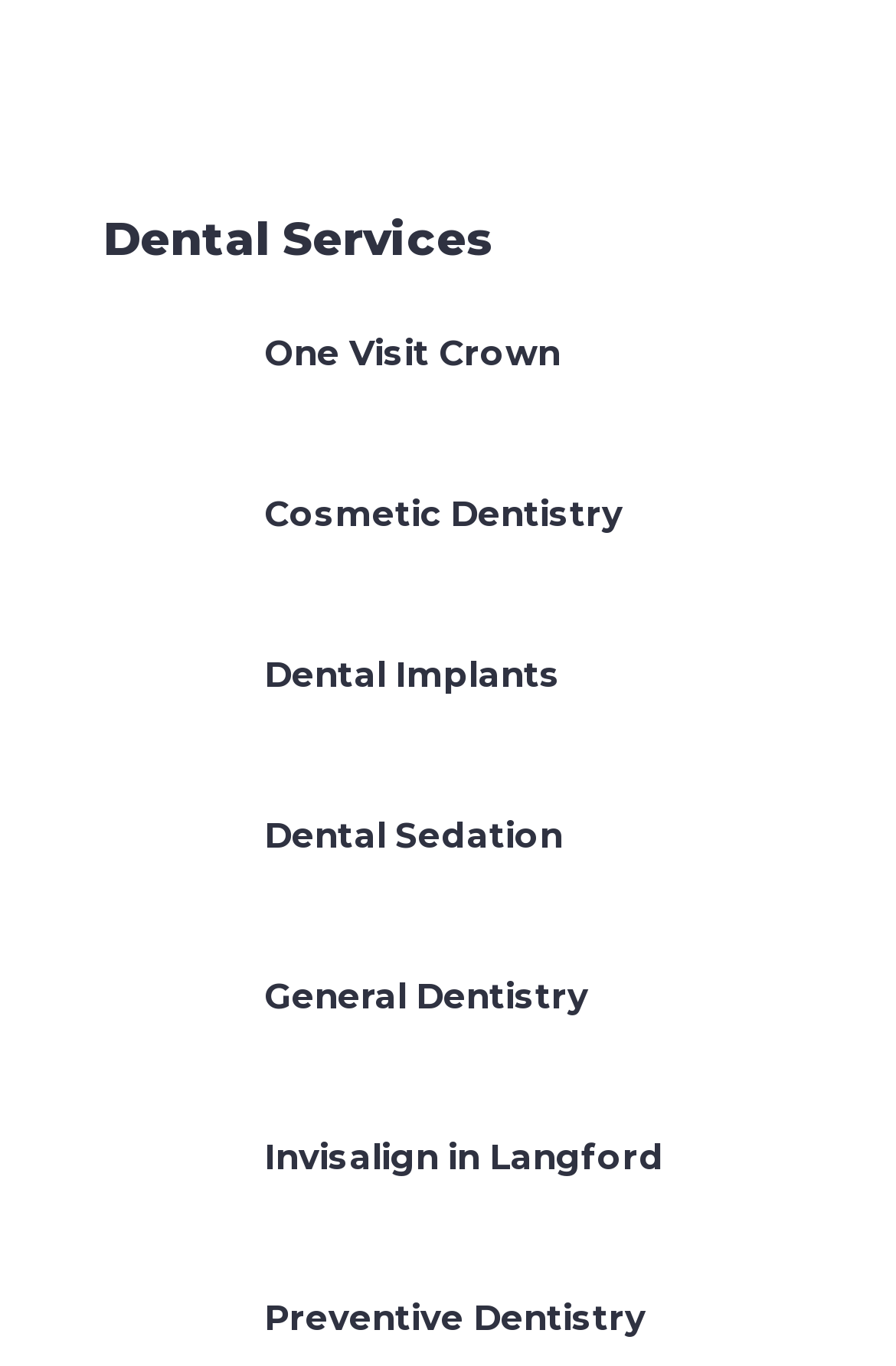Predict the bounding box coordinates of the UI element that matches this description: "Dental Implants". The coordinates should be in the format [left, top, right, bottom] with each value between 0 and 1.

[0.295, 0.477, 0.626, 0.509]